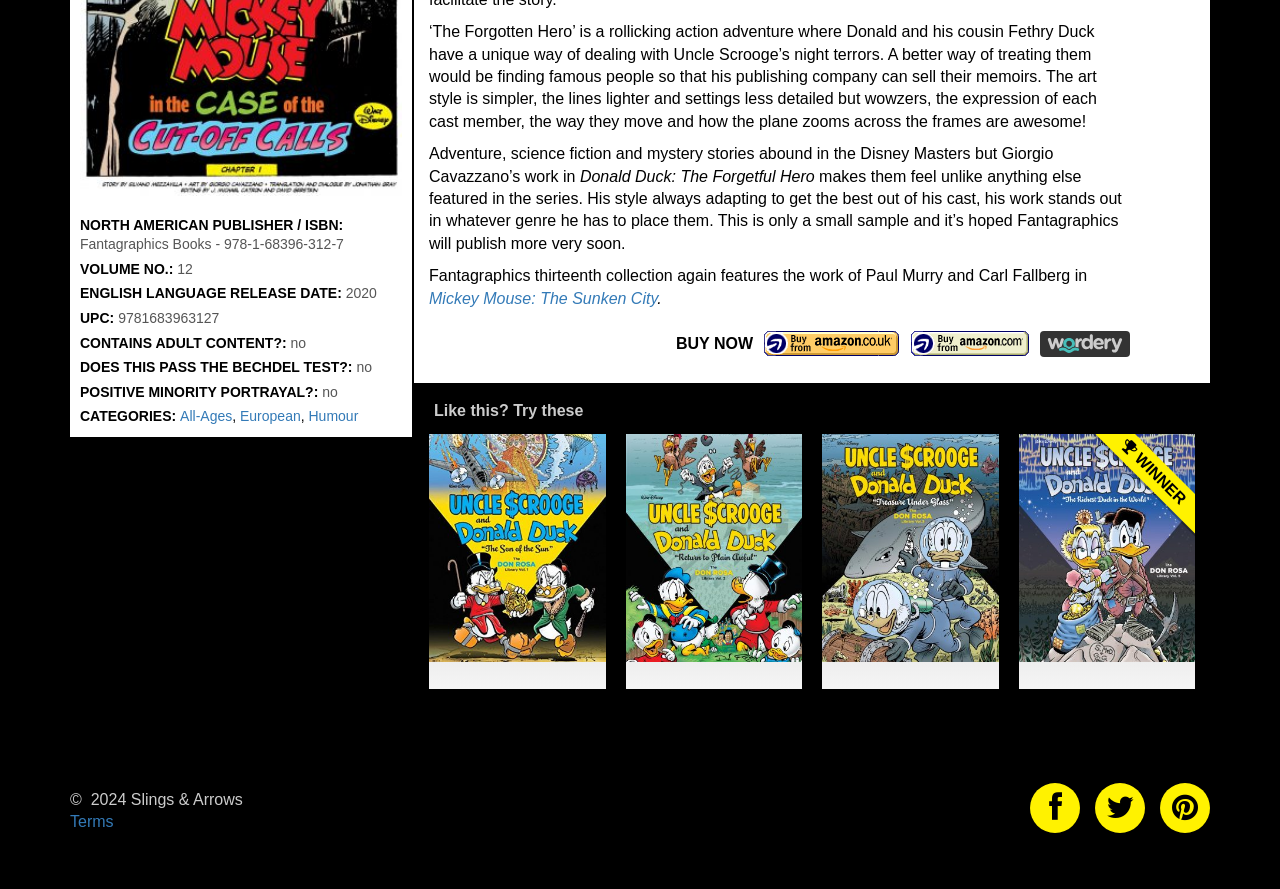Please determine the bounding box coordinates of the area that needs to be clicked to complete this task: 'Search for something'. The coordinates must be four float numbers between 0 and 1, formatted as [left, top, right, bottom].

None